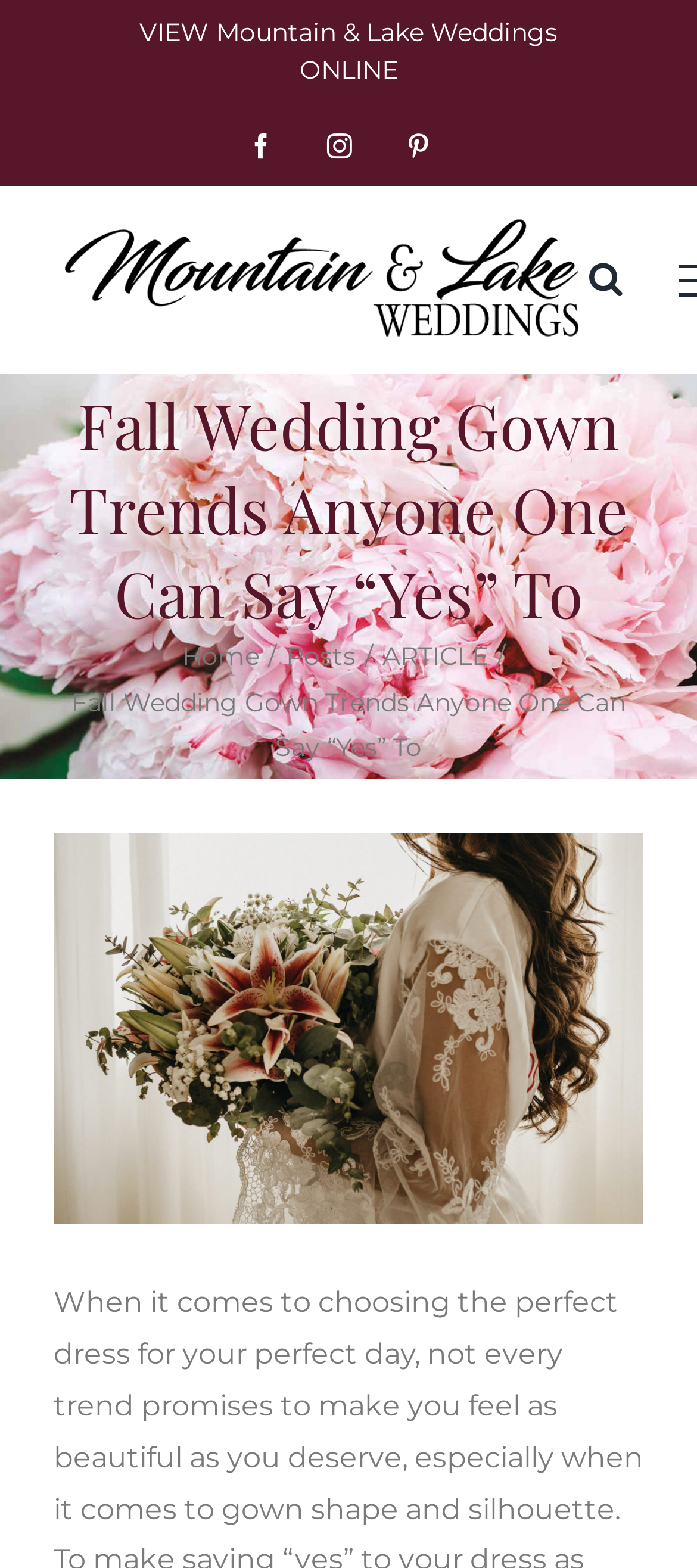Using the details from the image, please elaborate on the following question: How many navigation links are present?

I counted the number of navigation links by looking at the links 'Home', 'Posts', and 'ARTICLE' in the page title bar.